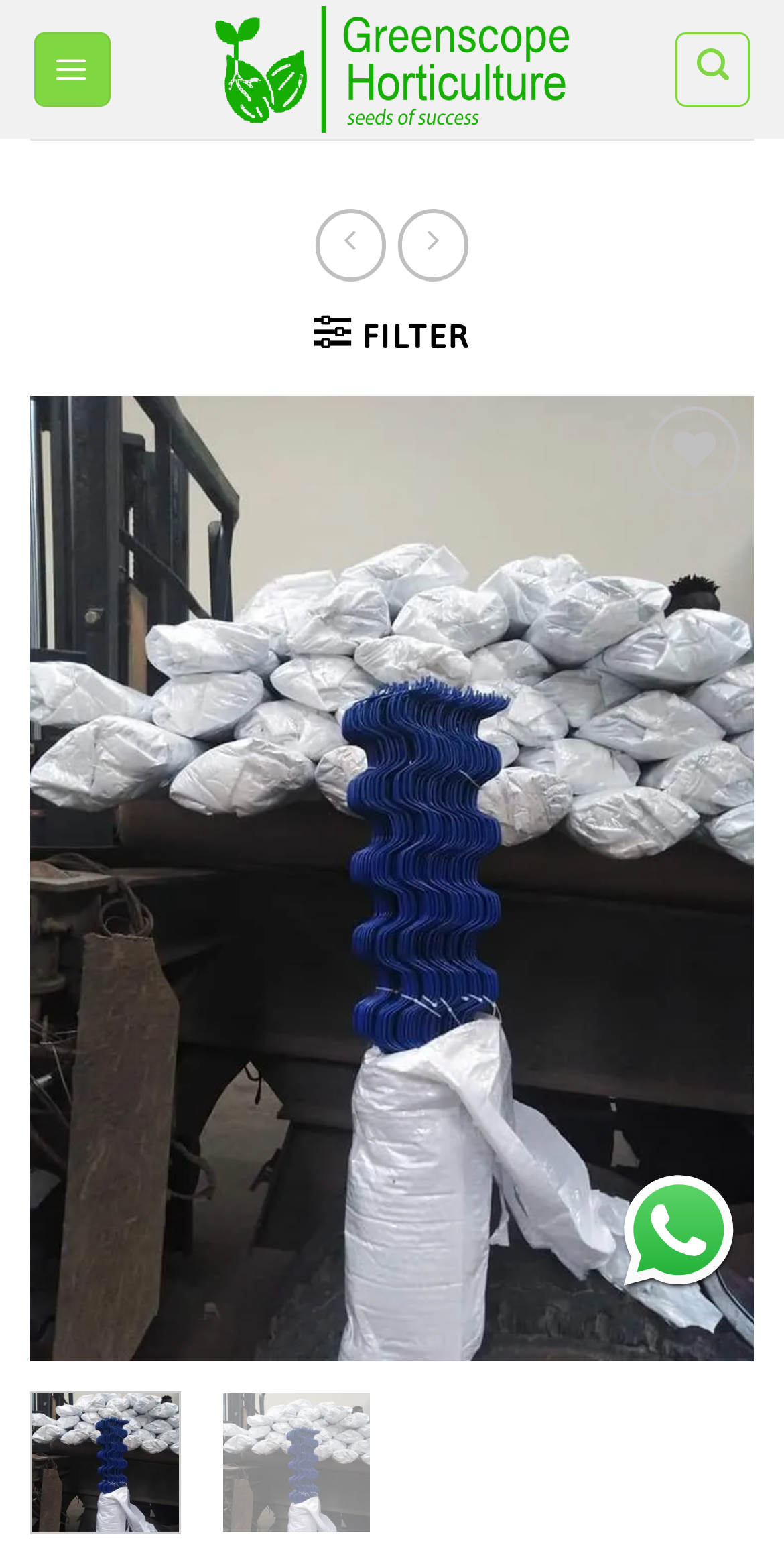Identify the bounding box coordinates of the clickable region necessary to fulfill the following instruction: "Back to Home". The bounding box coordinates should be four float numbers between 0 and 1, i.e., [left, top, right, bottom].

None